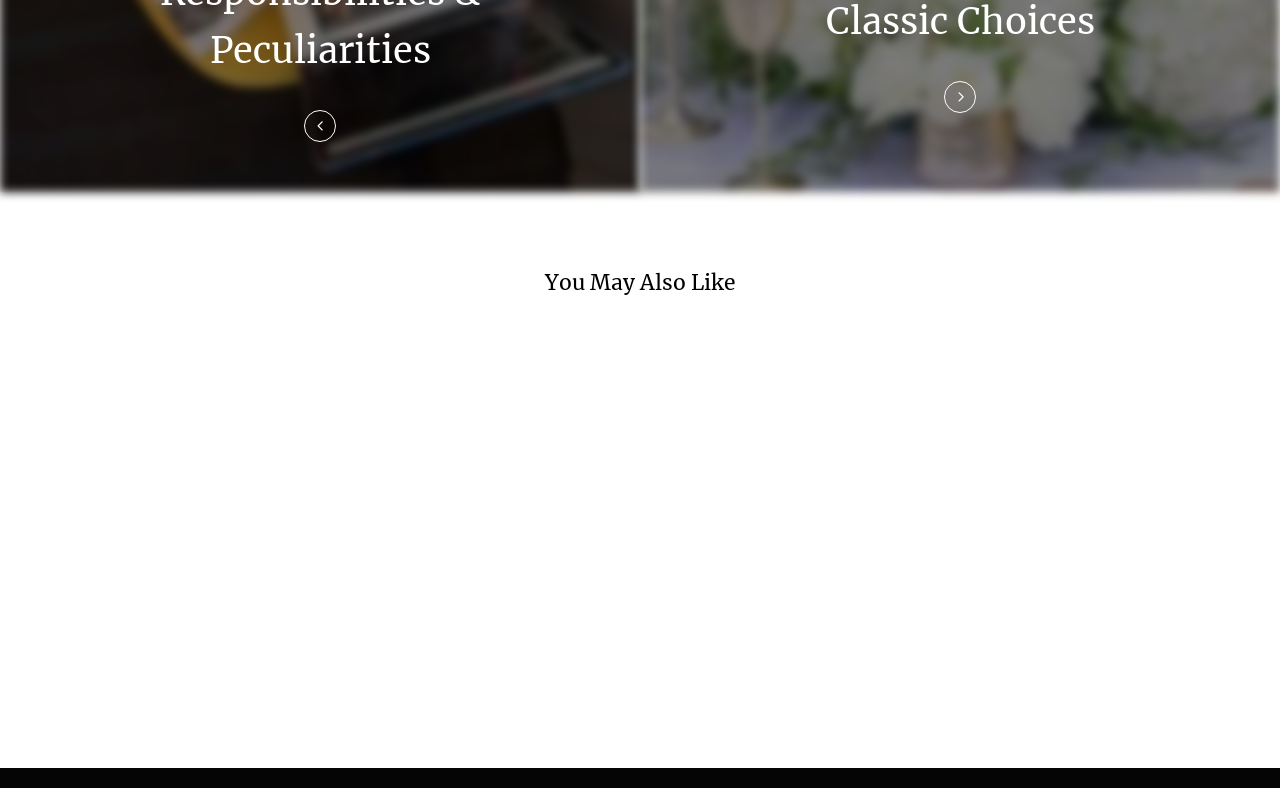Kindly determine the bounding box coordinates for the area that needs to be clicked to execute this instruction: "view 7 Innovative Firewood Storage Ideas for Your Home".

[0.041, 0.543, 0.279, 0.8]